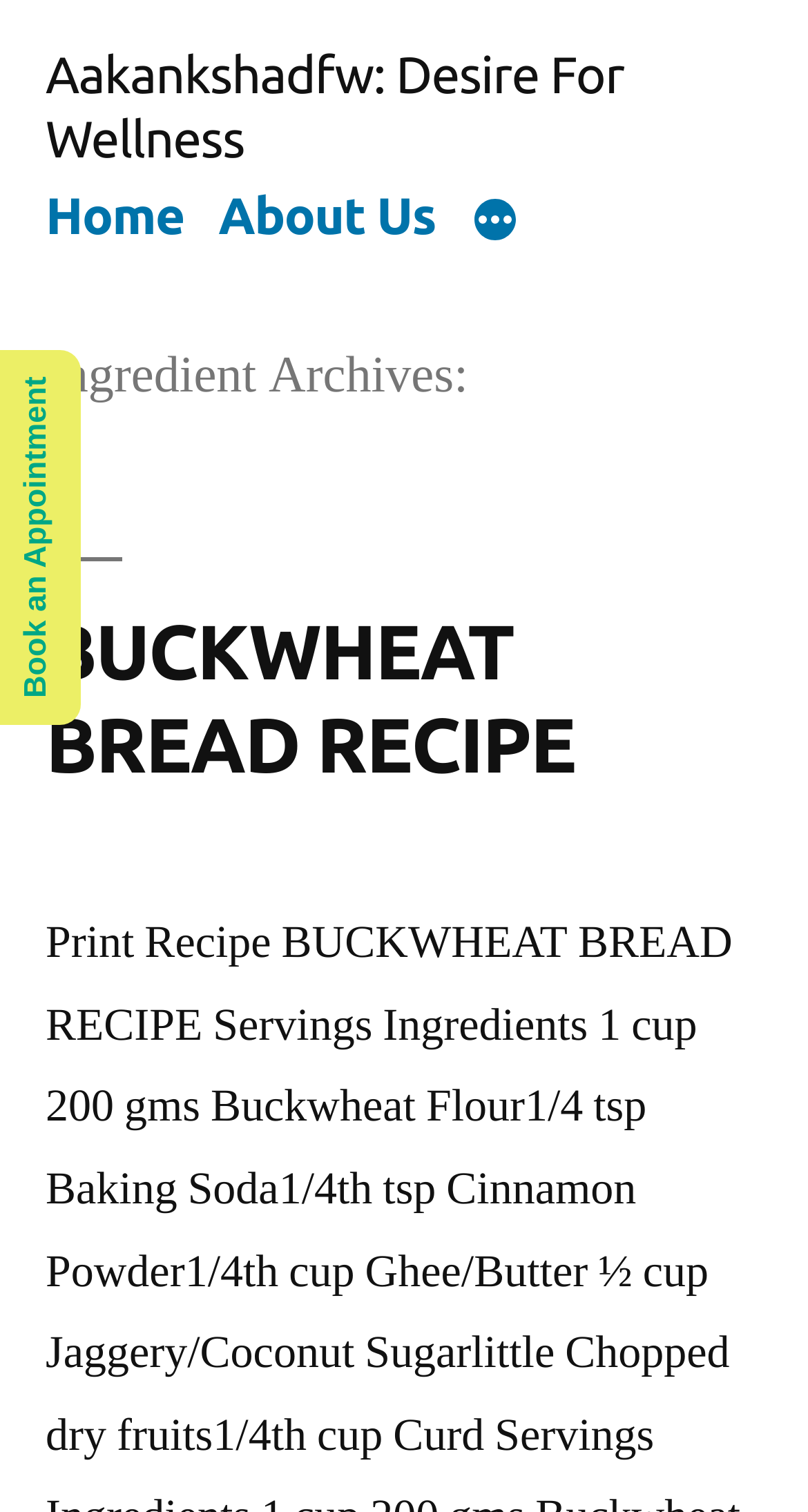Predict the bounding box of the UI element based on the description: "BUCKWHEAT BREAD RECIPE". The coordinates should be four float numbers between 0 and 1, formatted as [left, top, right, bottom].

[0.056, 0.403, 0.712, 0.521]